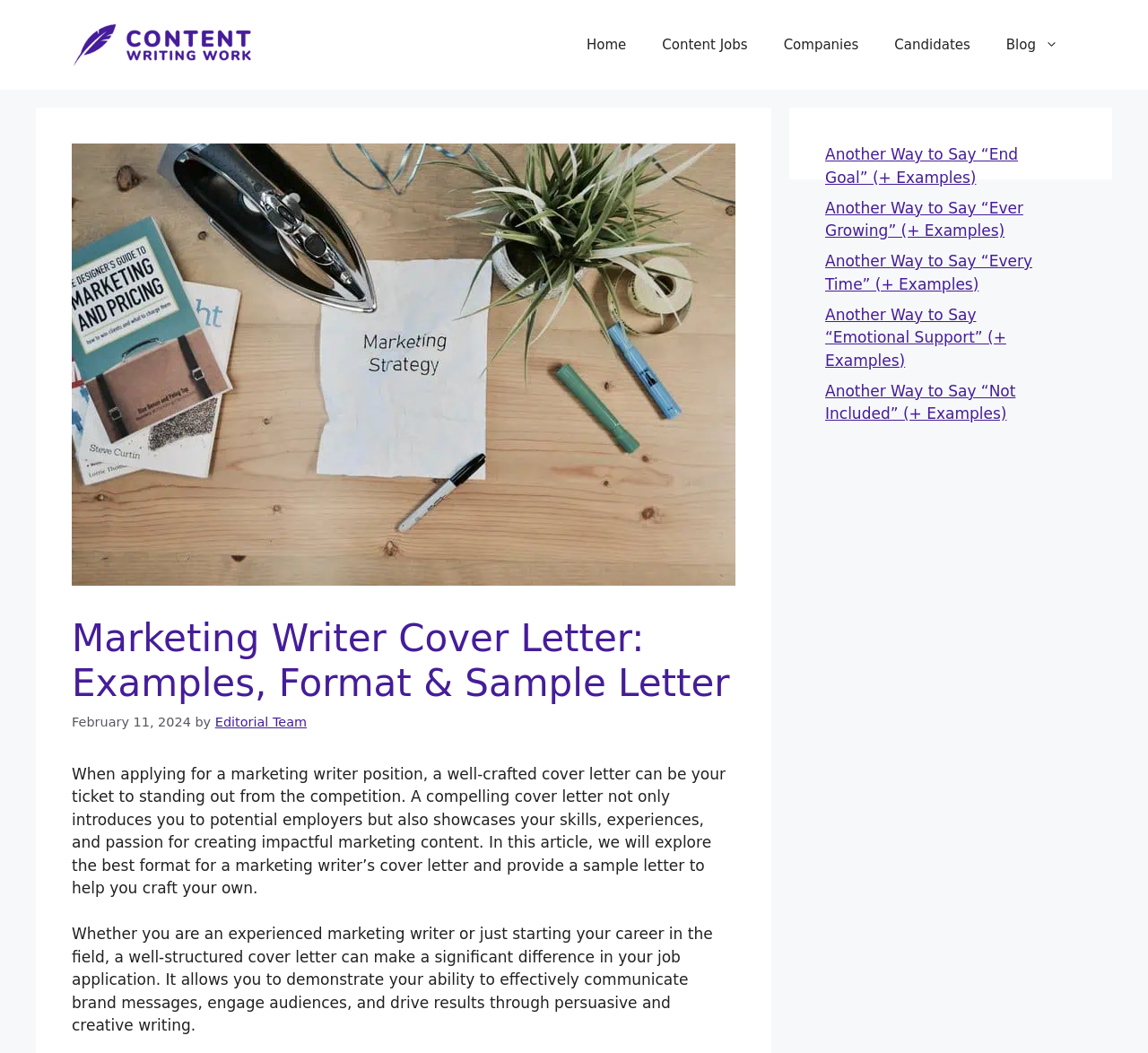Identify the bounding box coordinates of the clickable region to carry out the given instruction: "Explore the 'Companies' page".

[0.667, 0.017, 0.764, 0.068]